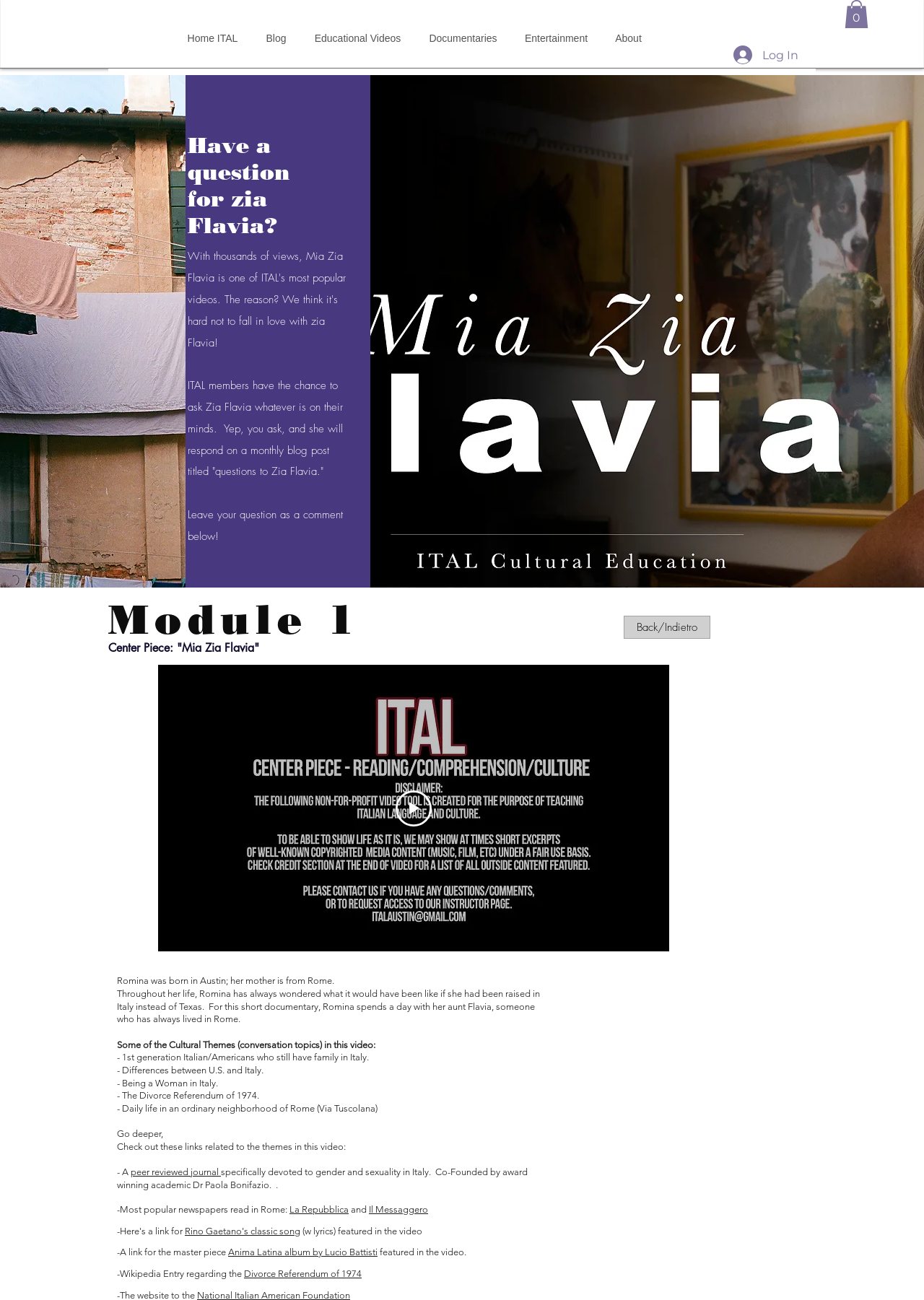Identify the bounding box coordinates of the clickable region required to complete the instruction: "Click the 'Cart with 0 items' button". The coordinates should be given as four float numbers within the range of 0 and 1, i.e., [left, top, right, bottom].

[0.914, 0.0, 0.94, 0.022]